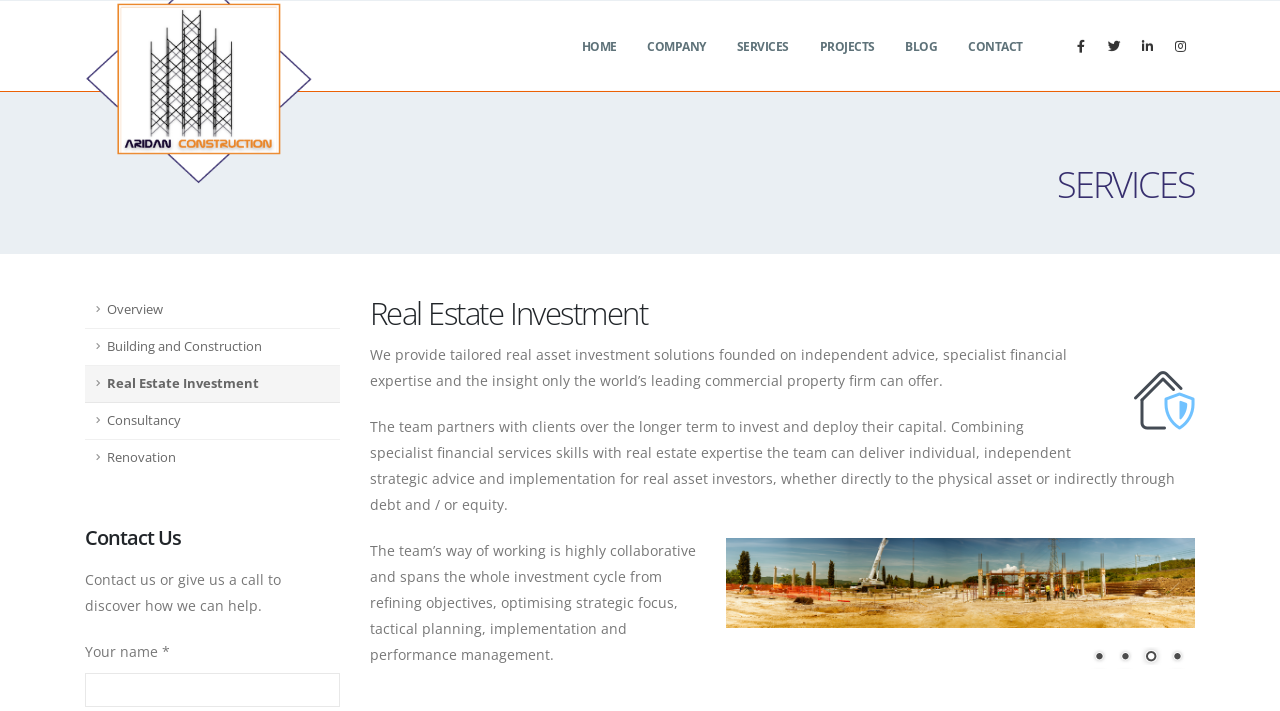Could you determine the bounding box coordinates of the clickable element to complete the instruction: "Fill in the Your name textbox"? Provide the coordinates as four float numbers between 0 and 1, i.e., [left, top, right, bottom].

[0.066, 0.947, 0.266, 0.995]